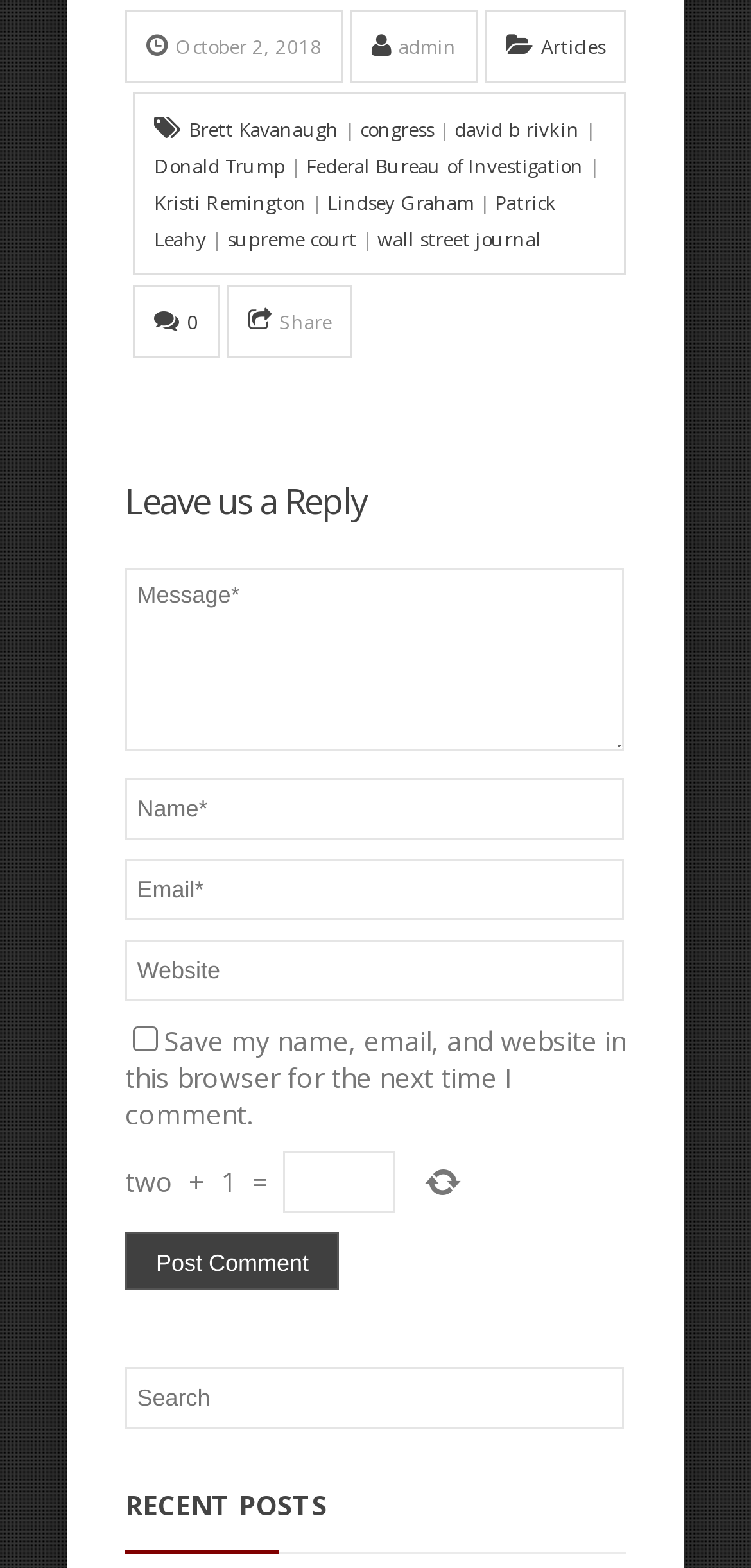Please pinpoint the bounding box coordinates for the region I should click to adhere to this instruction: "Click on the 'Donald Trump' link".

[0.205, 0.097, 0.379, 0.114]